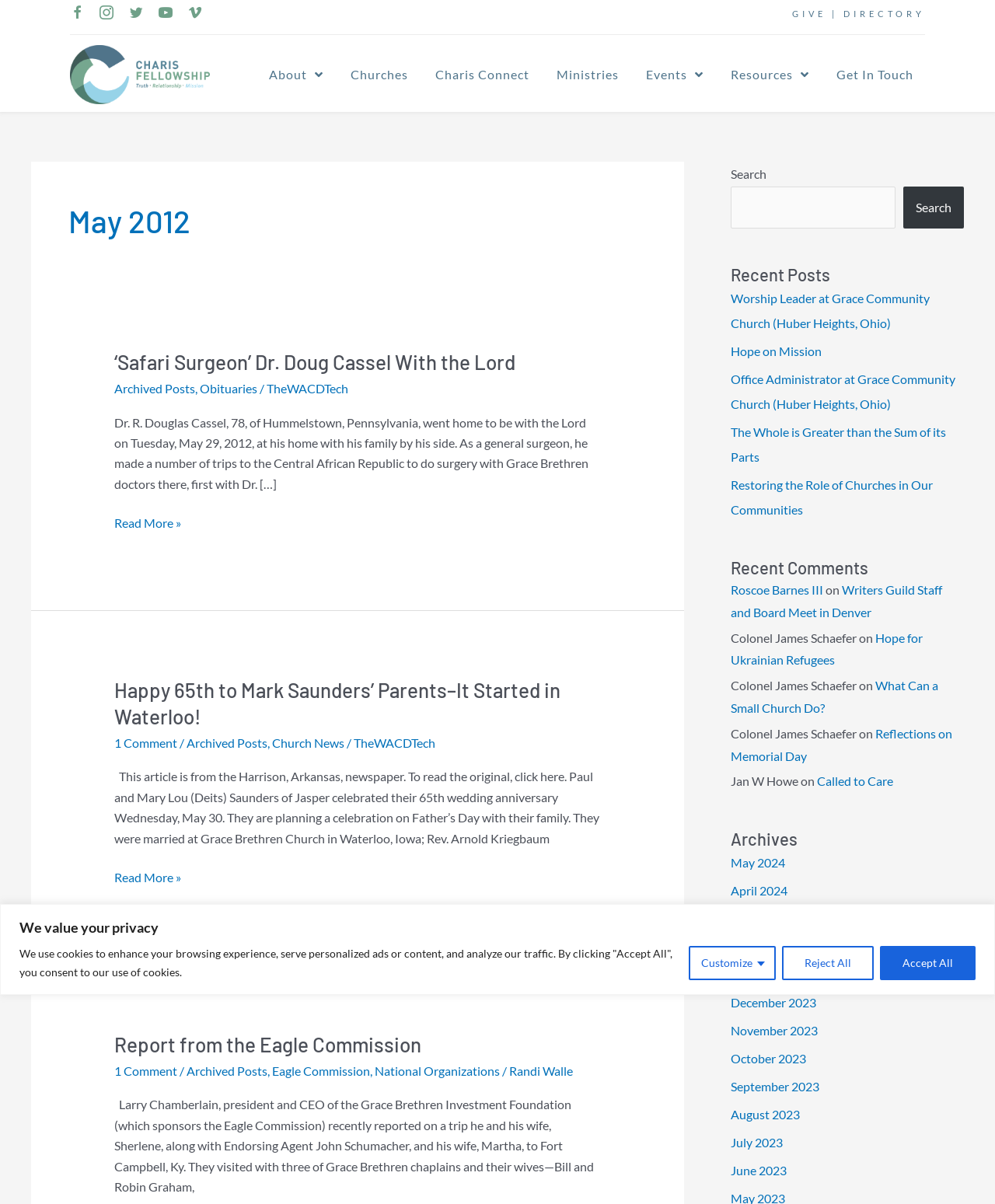Please reply to the following question using a single word or phrase: 
What is the name of the fellowship?

Charis Fellowship